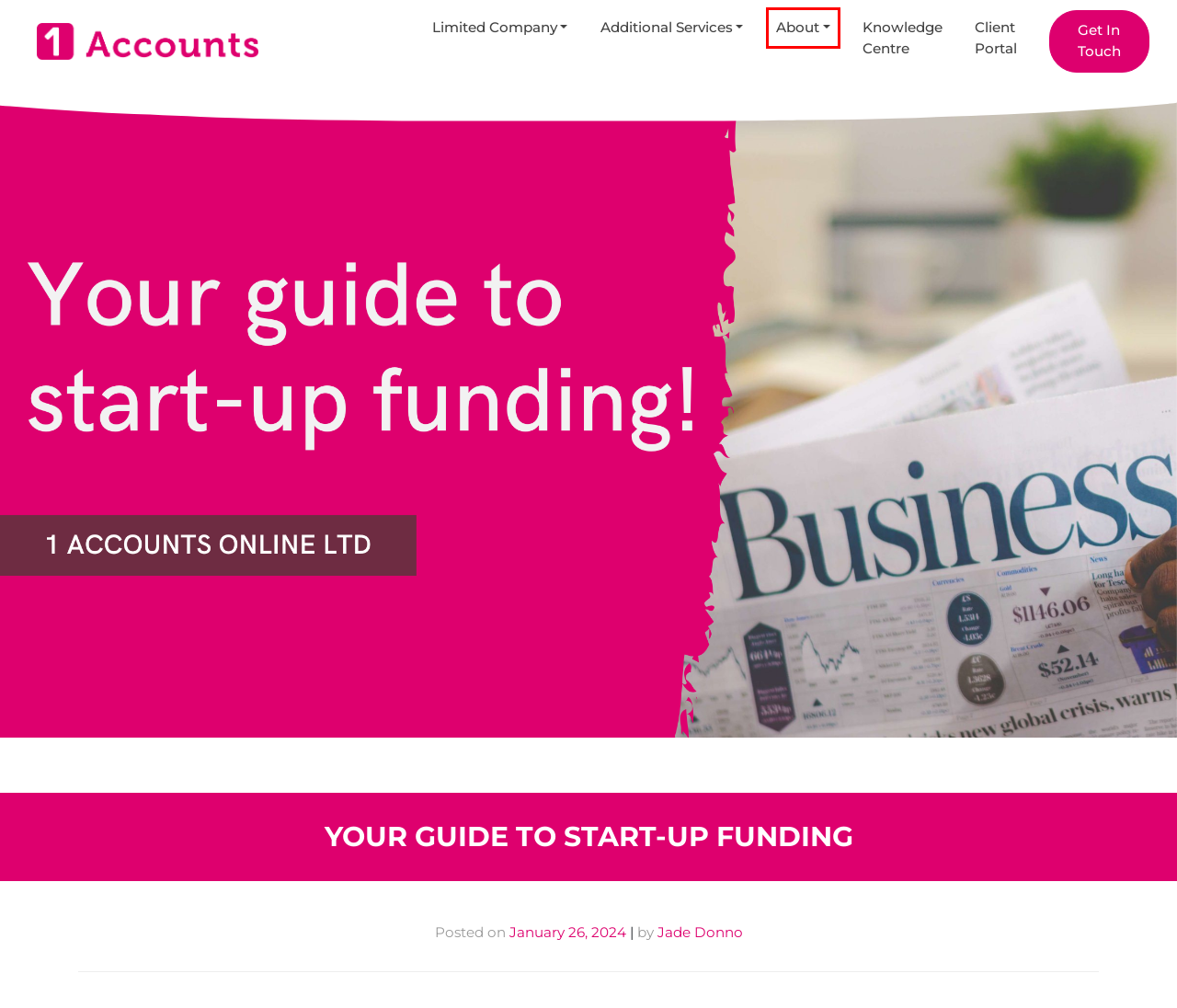Look at the screenshot of a webpage, where a red bounding box highlights an element. Select the best description that matches the new webpage after clicking the highlighted element. Here are the candidates:
A. Online Accountant UK | 1Accounts
B. Calendly - Katie Donno
C. Online Accounting Blog | 1Accounts
D. Jade Donno, Author at 1Accounts
E. Cookie Policy - 1Accounts
F. Limited Company Accounts Online
G. Outstanding Web Design & Branding | Eighty3 Design
H. Log In - KarbonHQ Client Portal

A